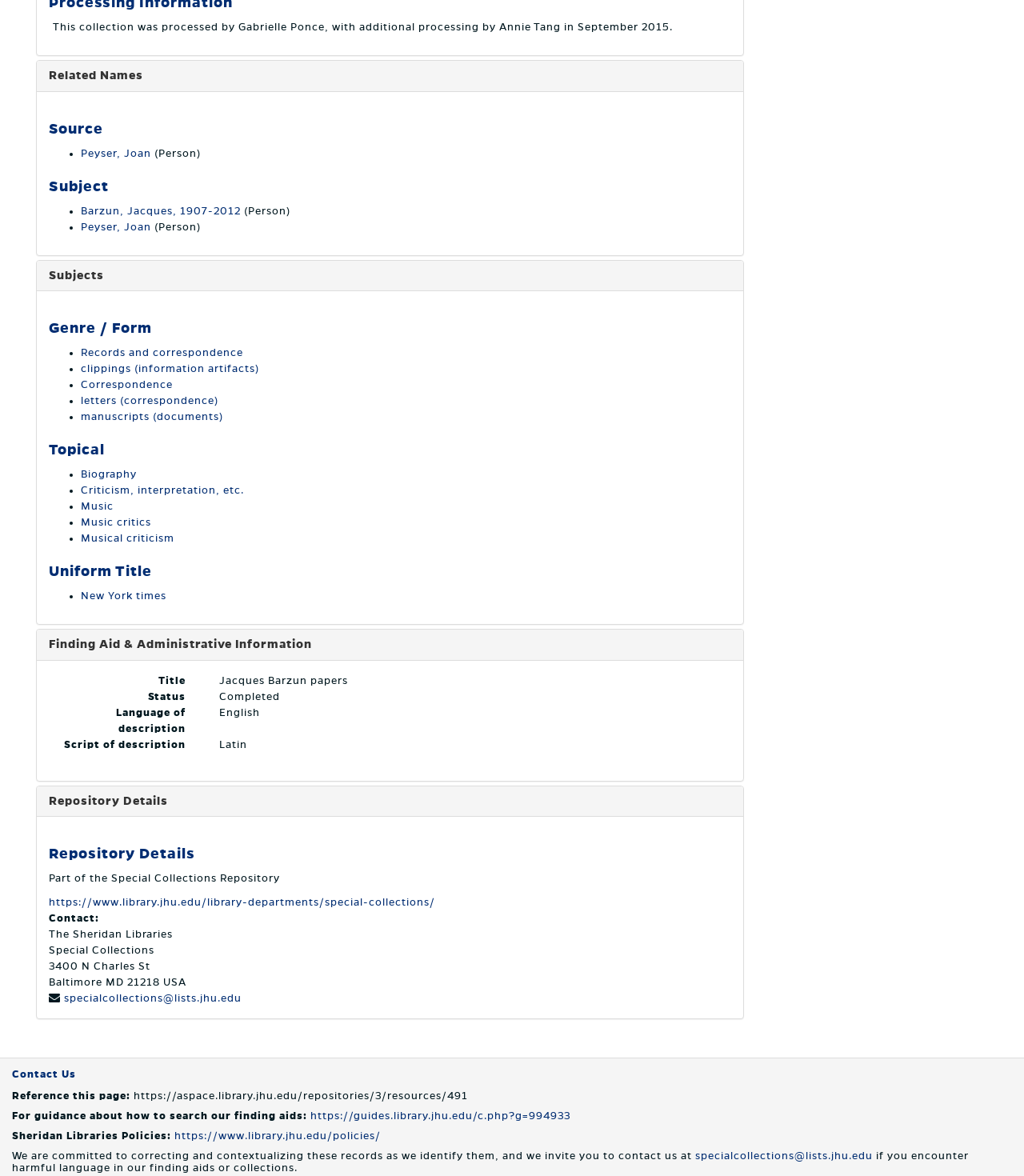What is the name of the person who processed this collection?
Using the image, respond with a single word or phrase.

Gabrielle Ponce